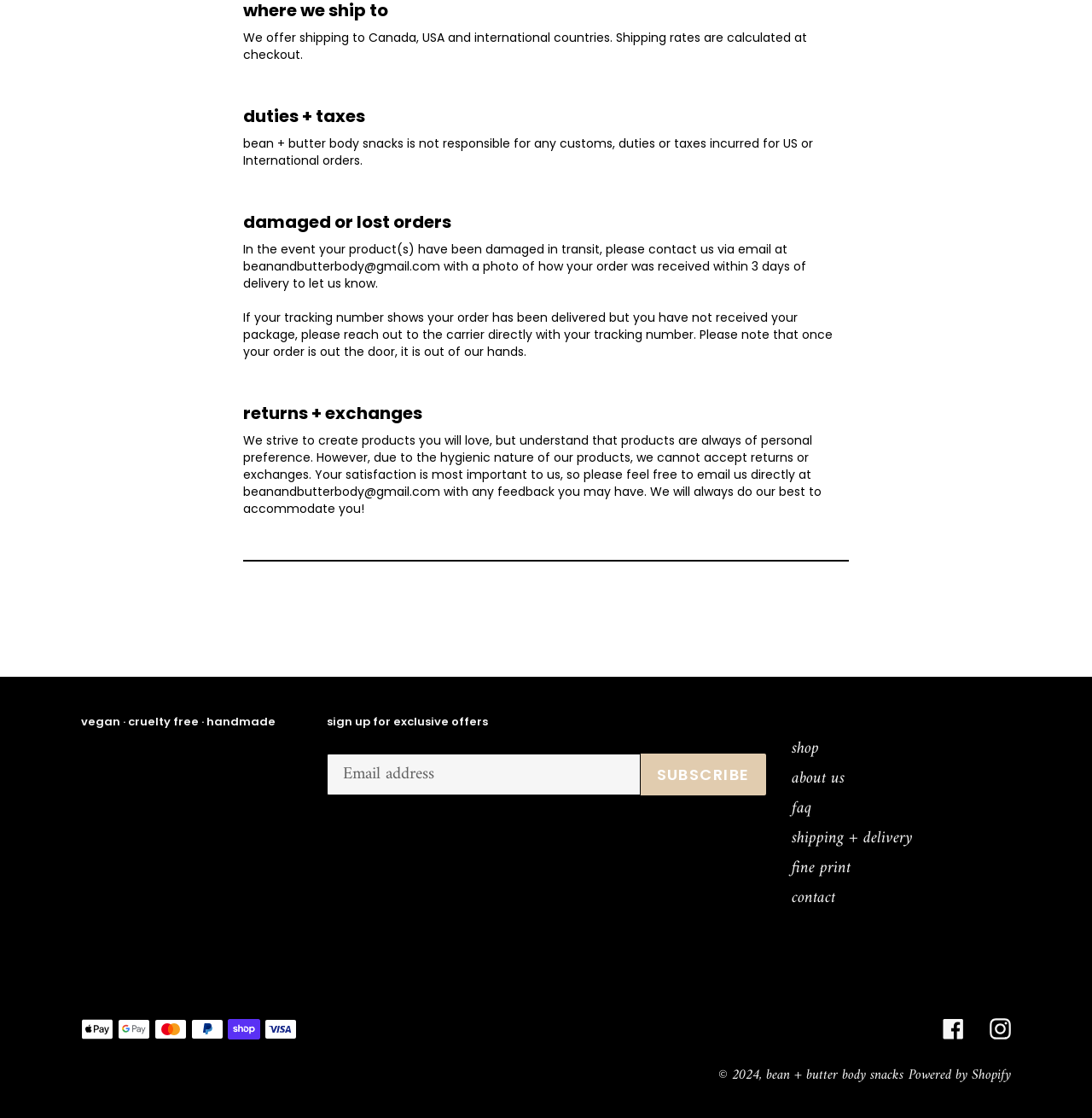Locate the bounding box of the UI element based on this description: "shipping + delivery". Provide four float numbers between 0 and 1 as [left, top, right, bottom].

[0.725, 0.736, 0.836, 0.763]